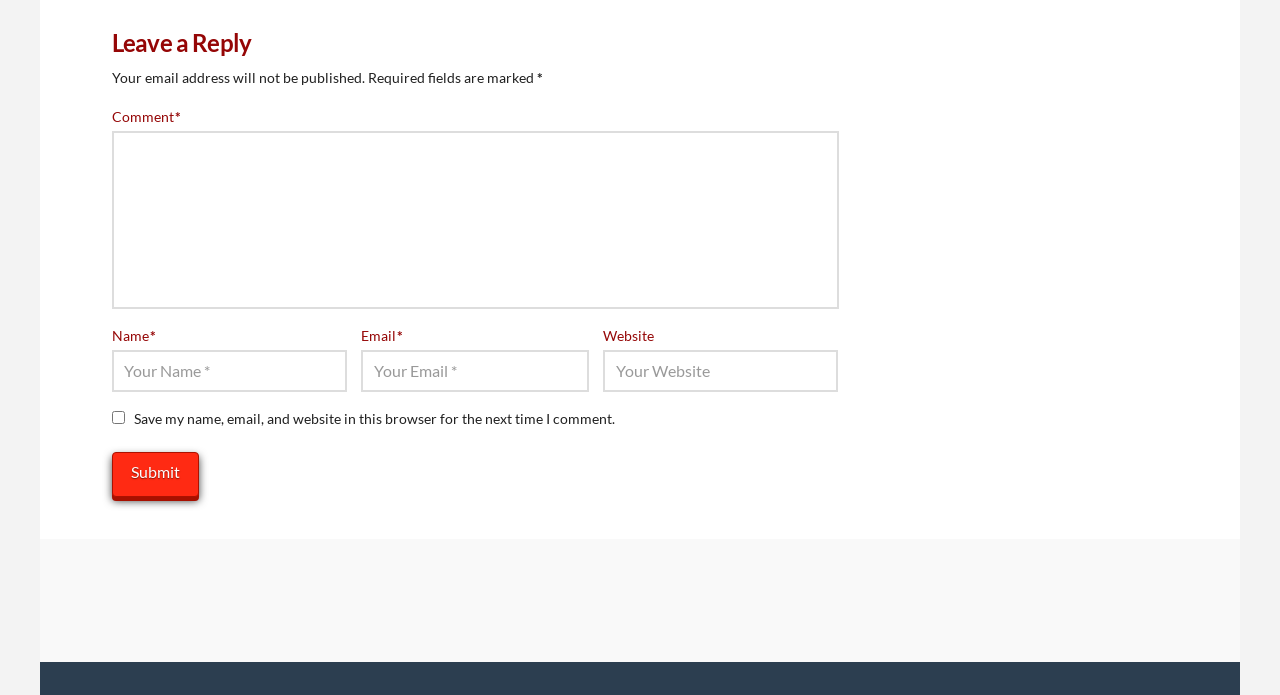Provide the bounding box coordinates of the HTML element described by the text: "parent_node: Website name="url" placeholder="Your Website"".

[0.471, 0.503, 0.655, 0.564]